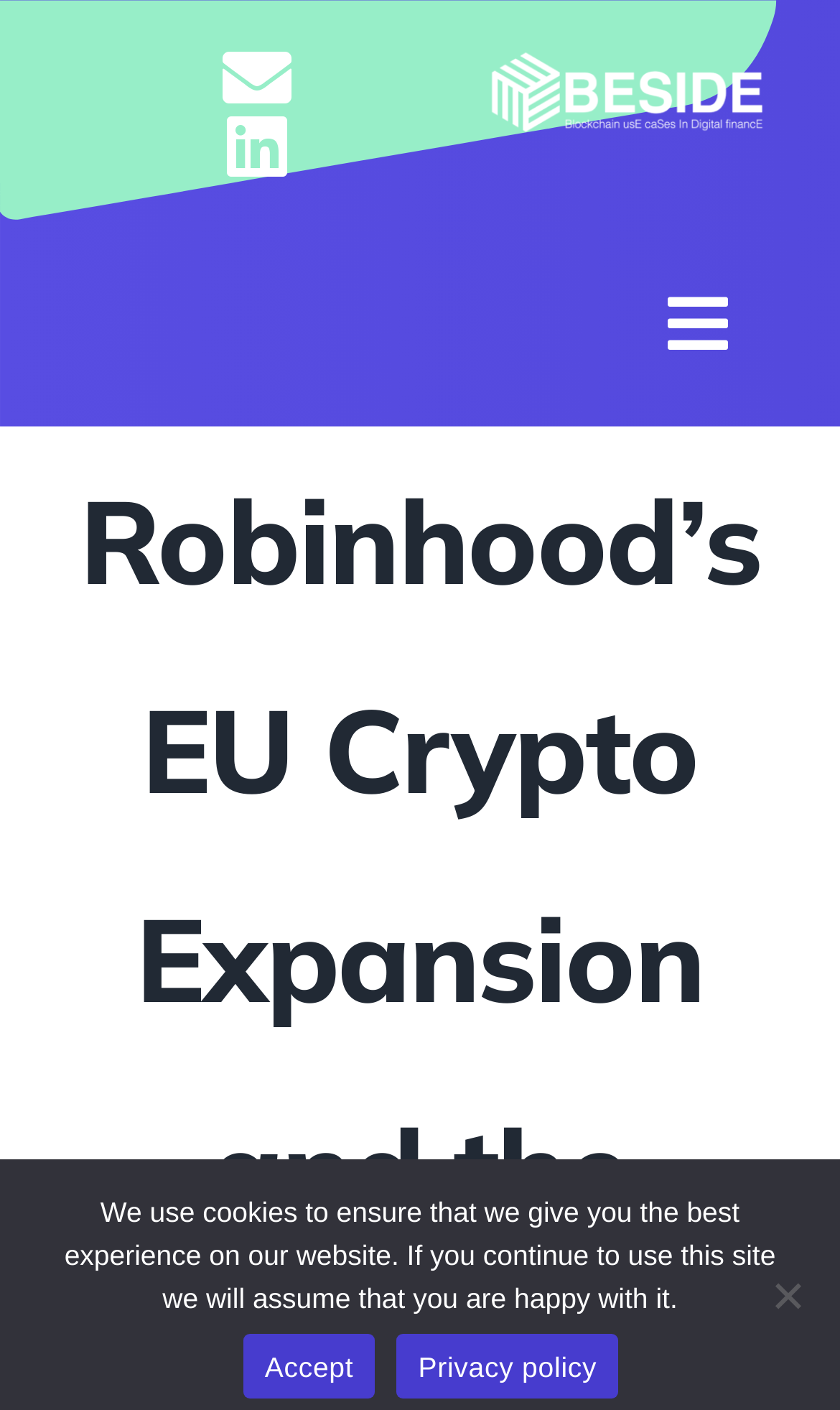Please specify the bounding box coordinates of the clickable region to carry out the following instruction: "View the News". The coordinates should be four float numbers between 0 and 1, in the format [left, top, right, bottom].

[0.517, 0.624, 0.923, 0.692]